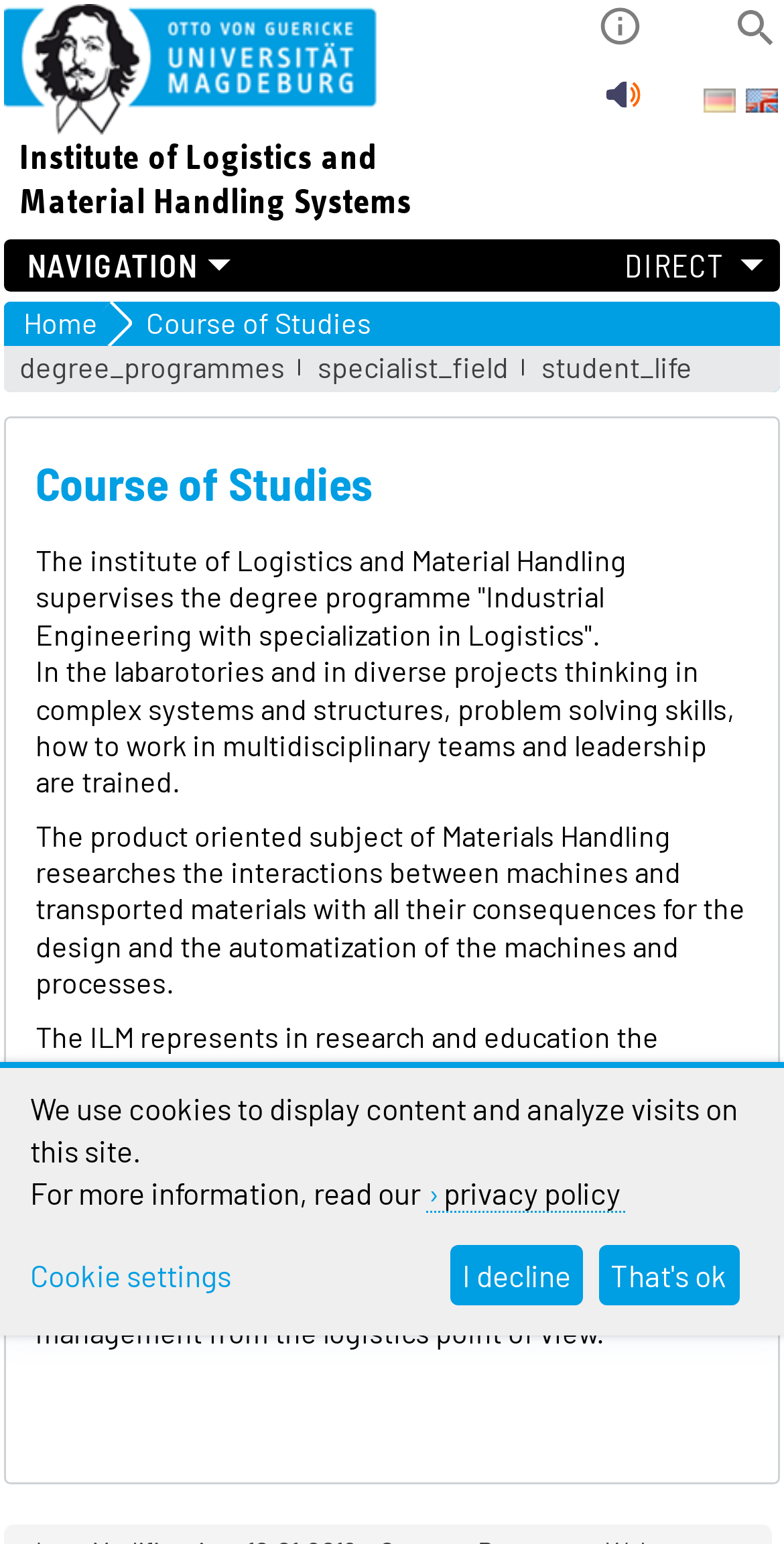Generate the main heading text from the webpage.

Institute of
Logistics and
Material Handling Systems